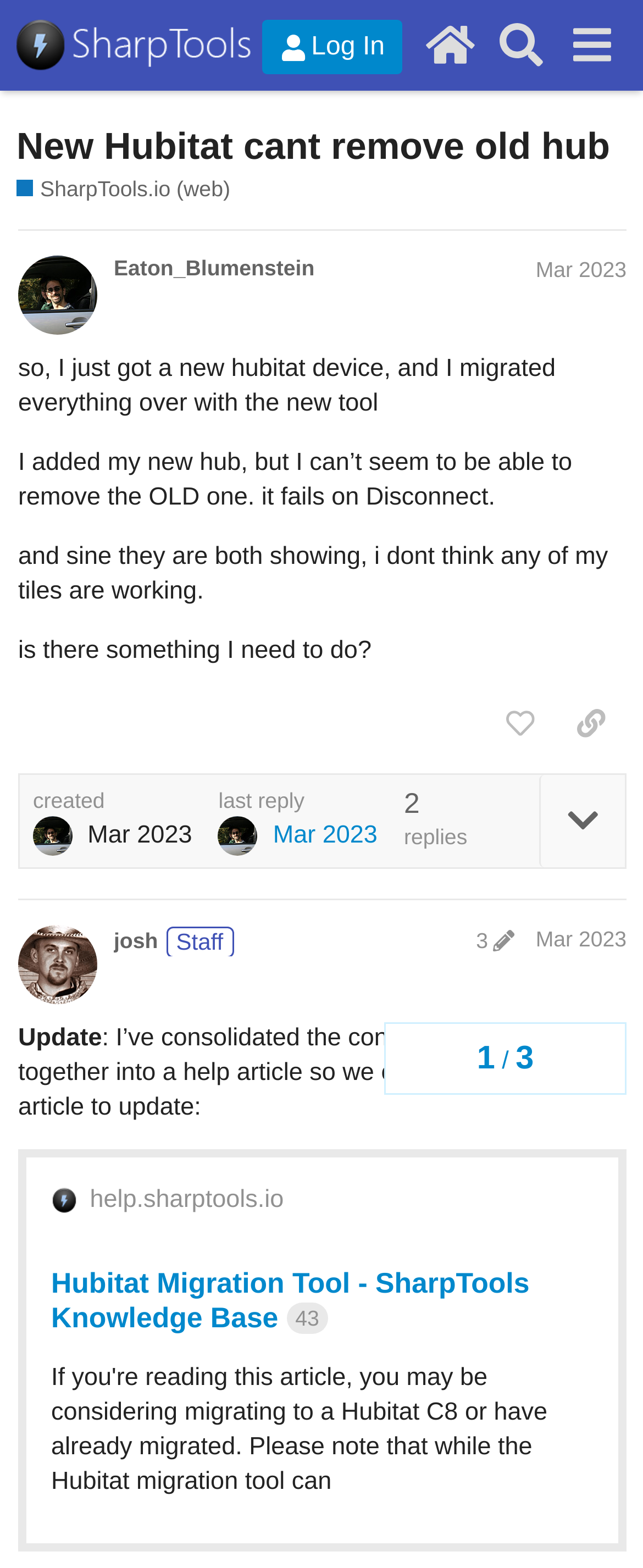Who is the staff member who edited the post? Analyze the screenshot and reply with just one word or a short phrase.

josh